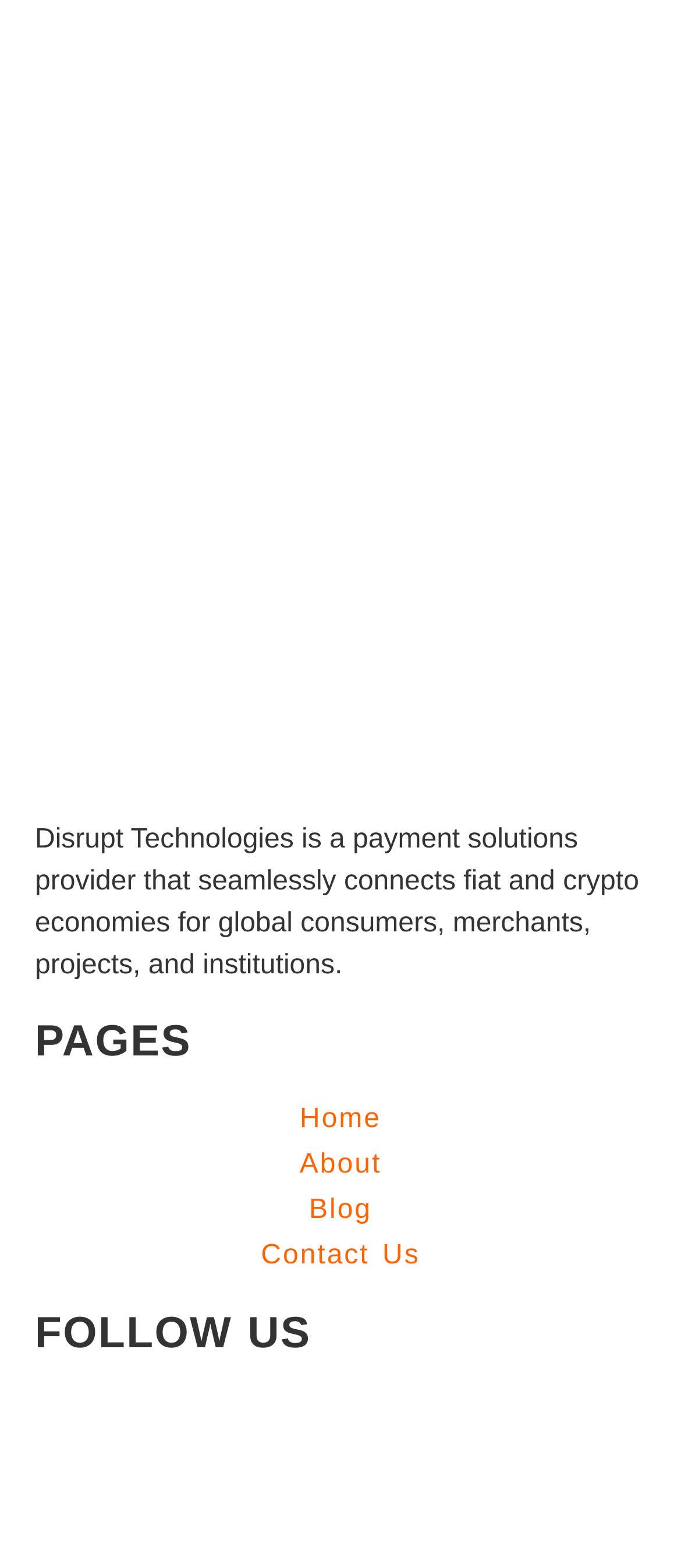Provide the bounding box coordinates of the UI element that matches the description: "Contact Us".

[0.051, 0.787, 0.949, 0.816]